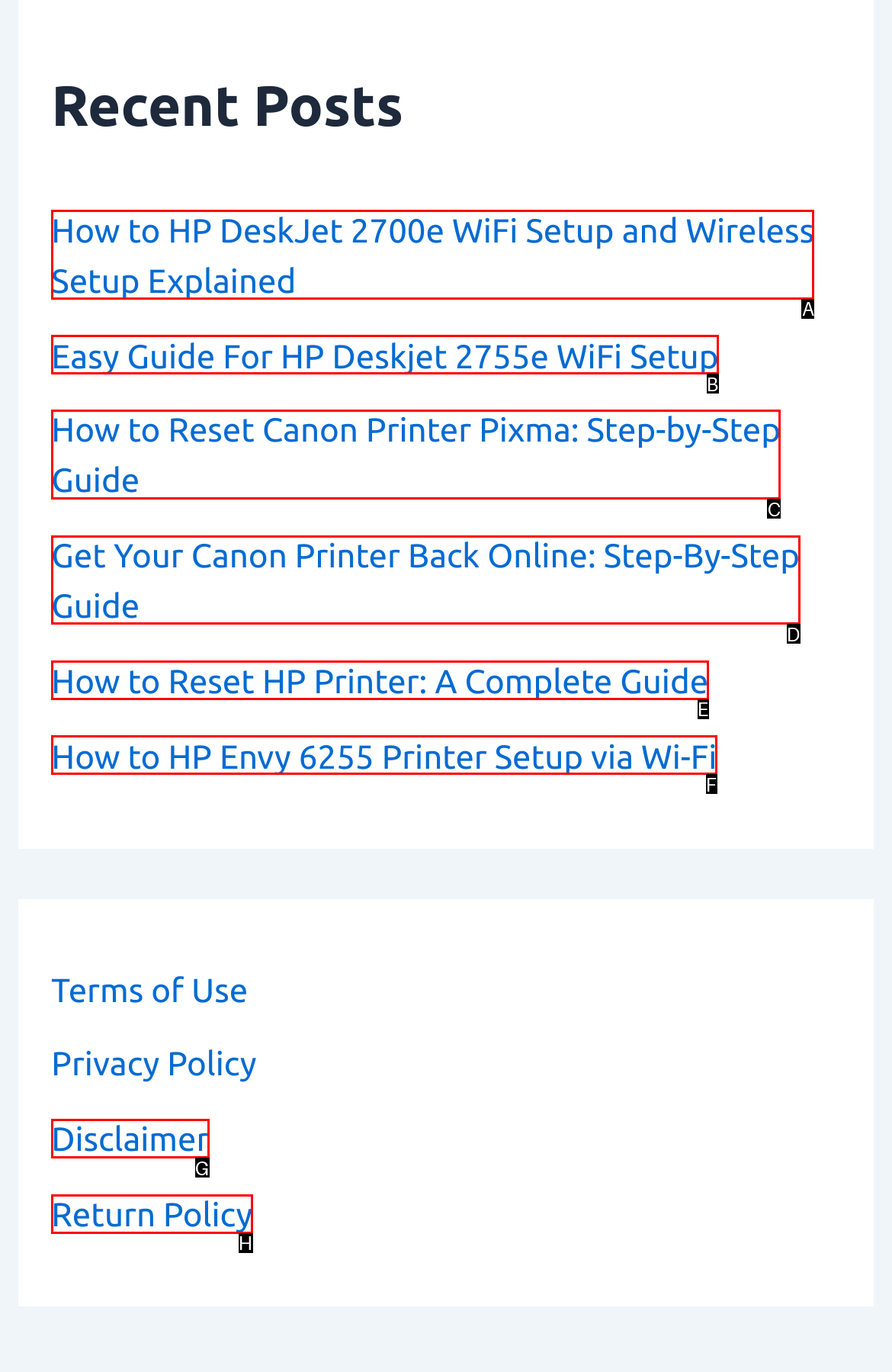Look at the highlighted elements in the screenshot and tell me which letter corresponds to the task: Learn how to reset Canon printer Pixma.

C